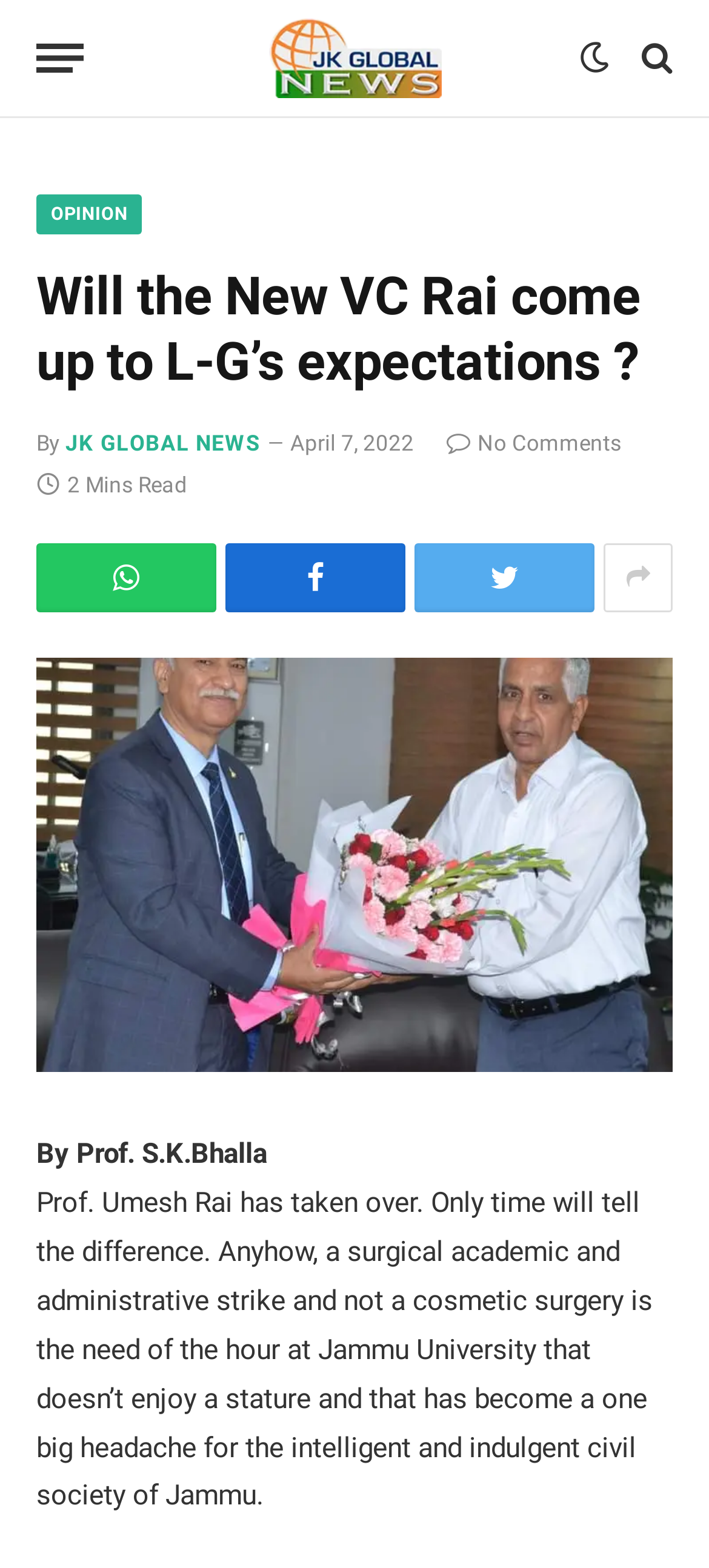Please identify the bounding box coordinates of where to click in order to follow the instruction: "Click 'Vote!' button".

None